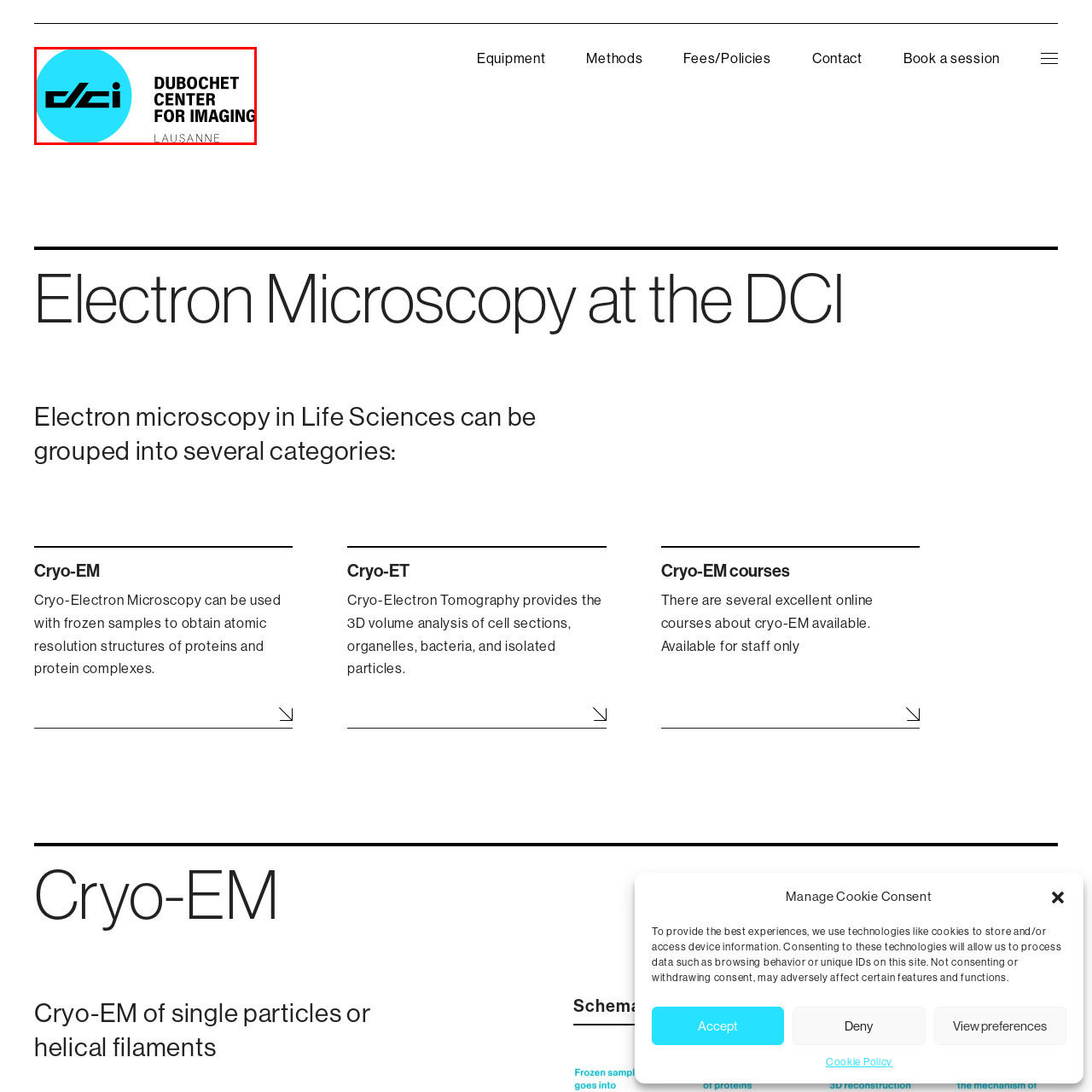Describe in detail the contents of the image highlighted within the red box.

The image features the logo of the Dubochet Center for Imaging, prominently displaying the full name in a bold, modern font. The logo is set against a vibrant blue circular background, which adds a dynamic touch to the overall design. Below the center text, the word “LAUSANNE” appears in a smaller, understated font, indicating the location of the center. This logo signifies a hub dedicated to advancements in imaging technology, particularly in the field of electron microscopy.